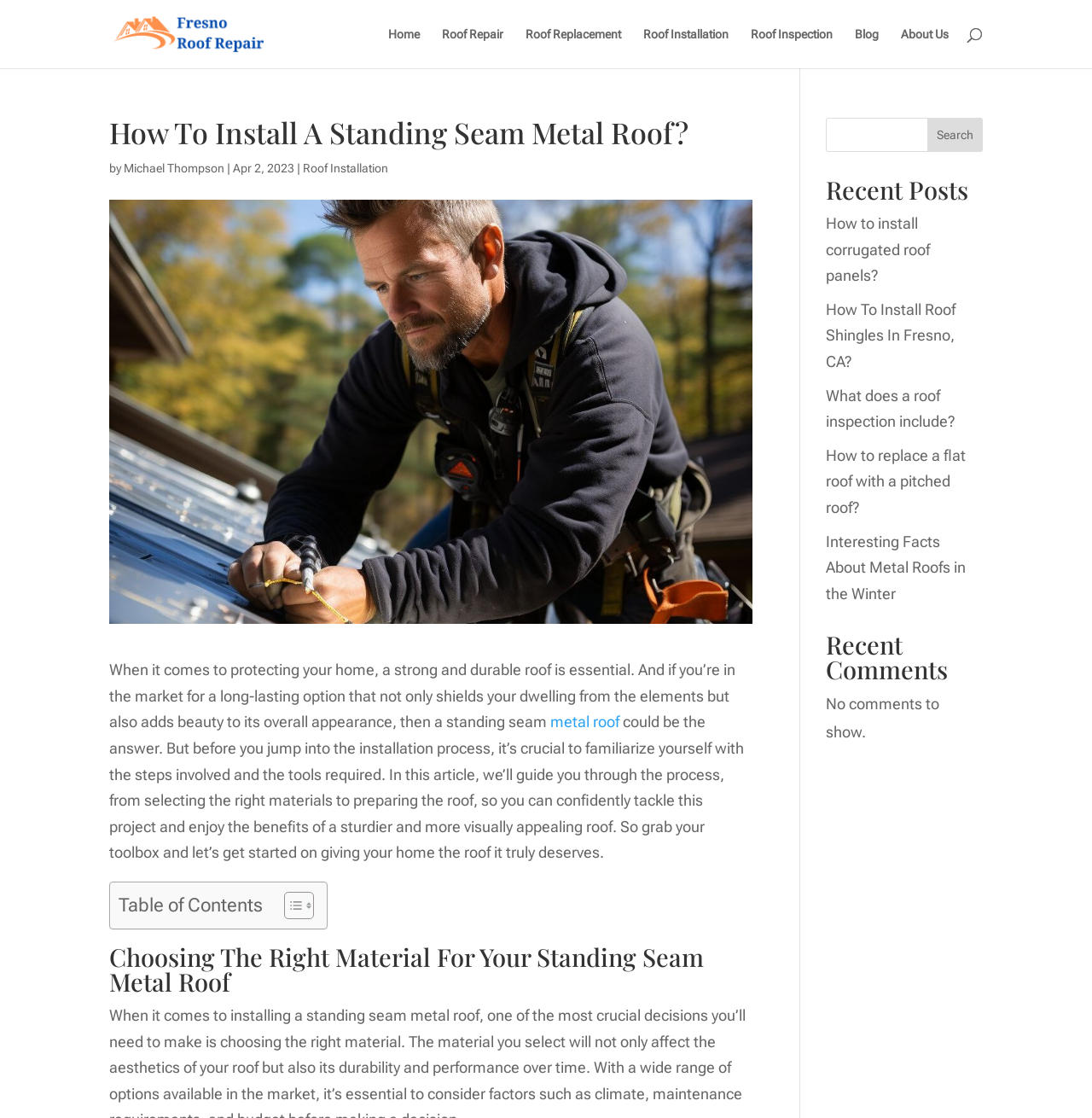What is the topic of the first recent post?
Please answer using one word or phrase, based on the screenshot.

How to install corrugated roof panels?